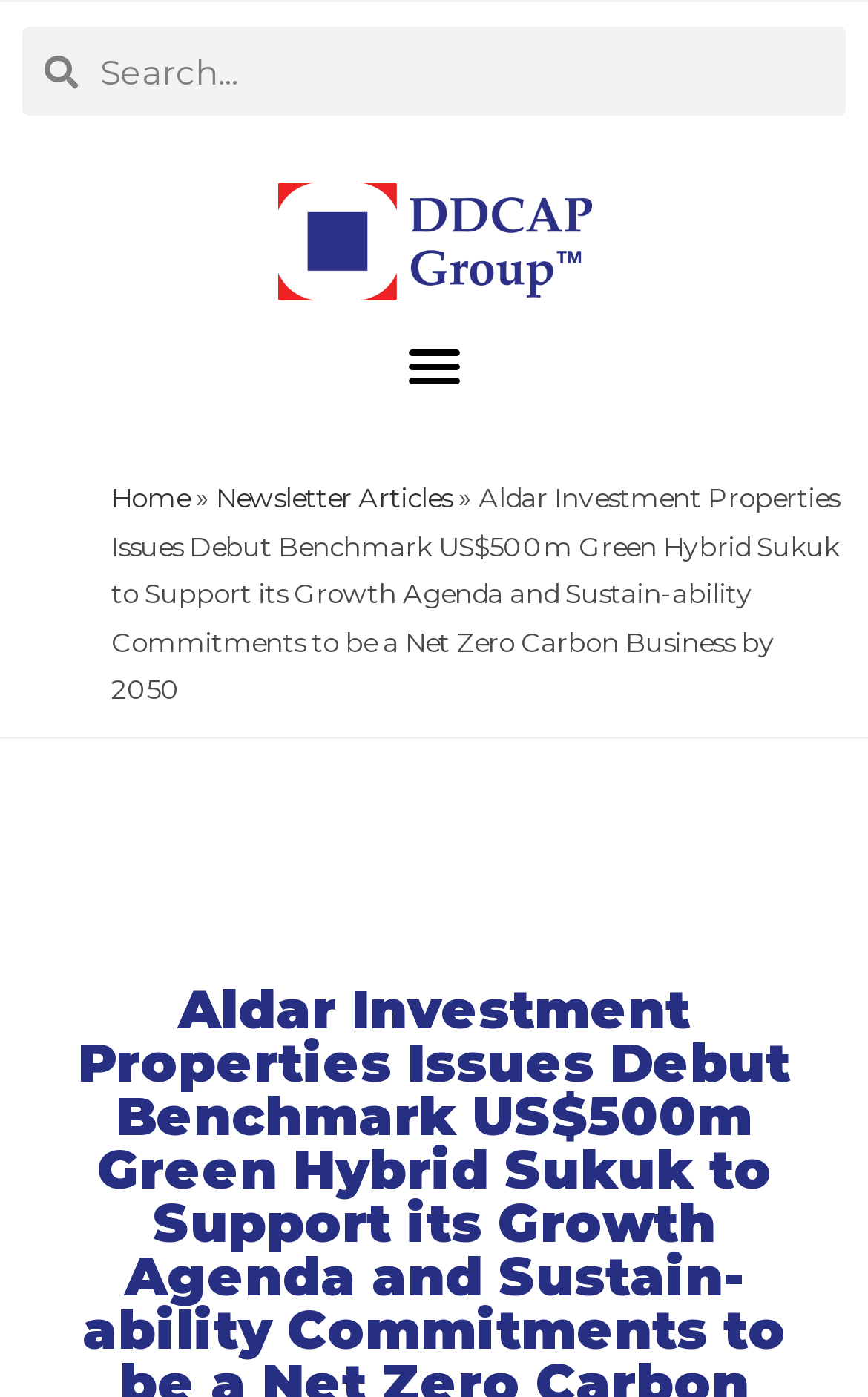Given the description of a UI element: "Menu", identify the bounding box coordinates of the matching element in the webpage screenshot.

[0.452, 0.232, 0.548, 0.291]